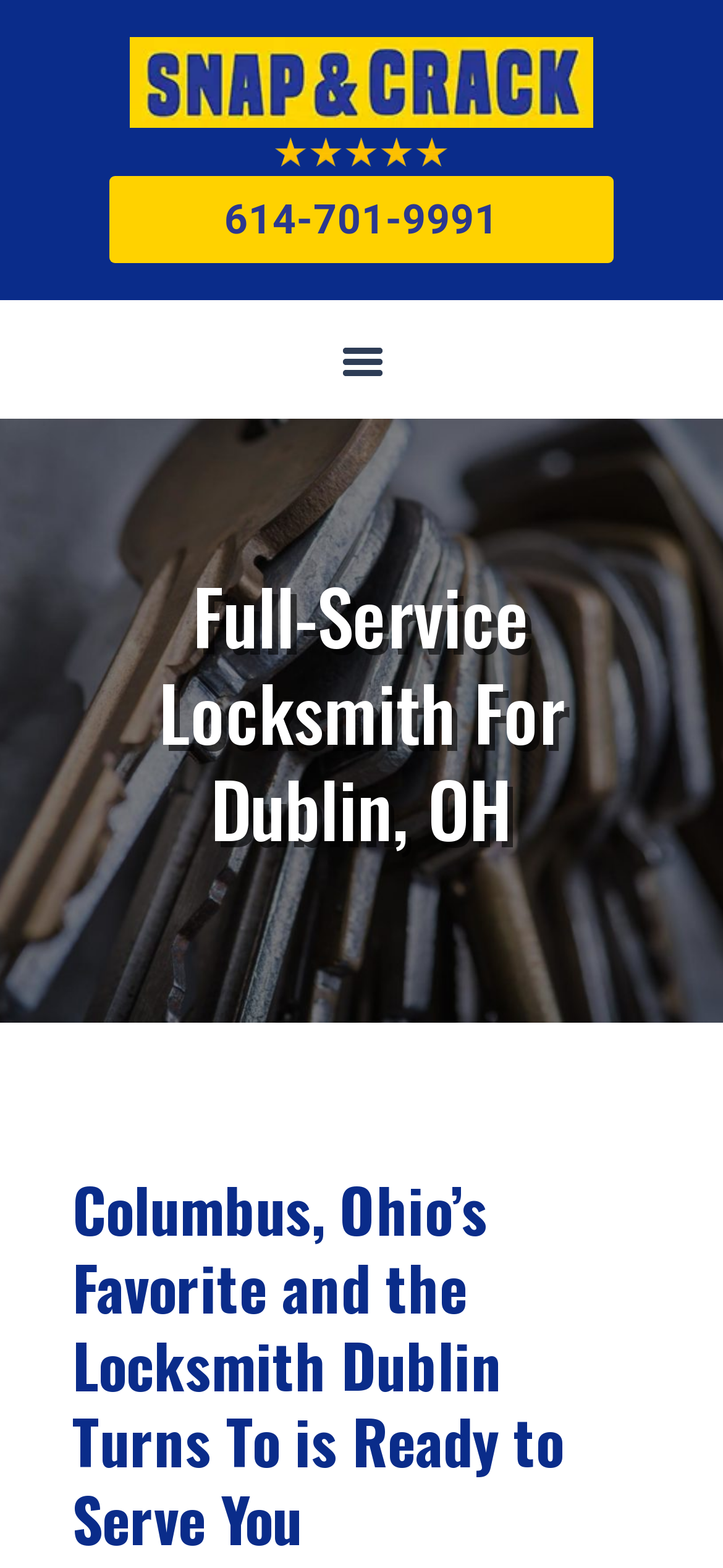What is the logo of the locksmith company?
Respond with a short answer, either a single word or a phrase, based on the image.

Snap & Crack